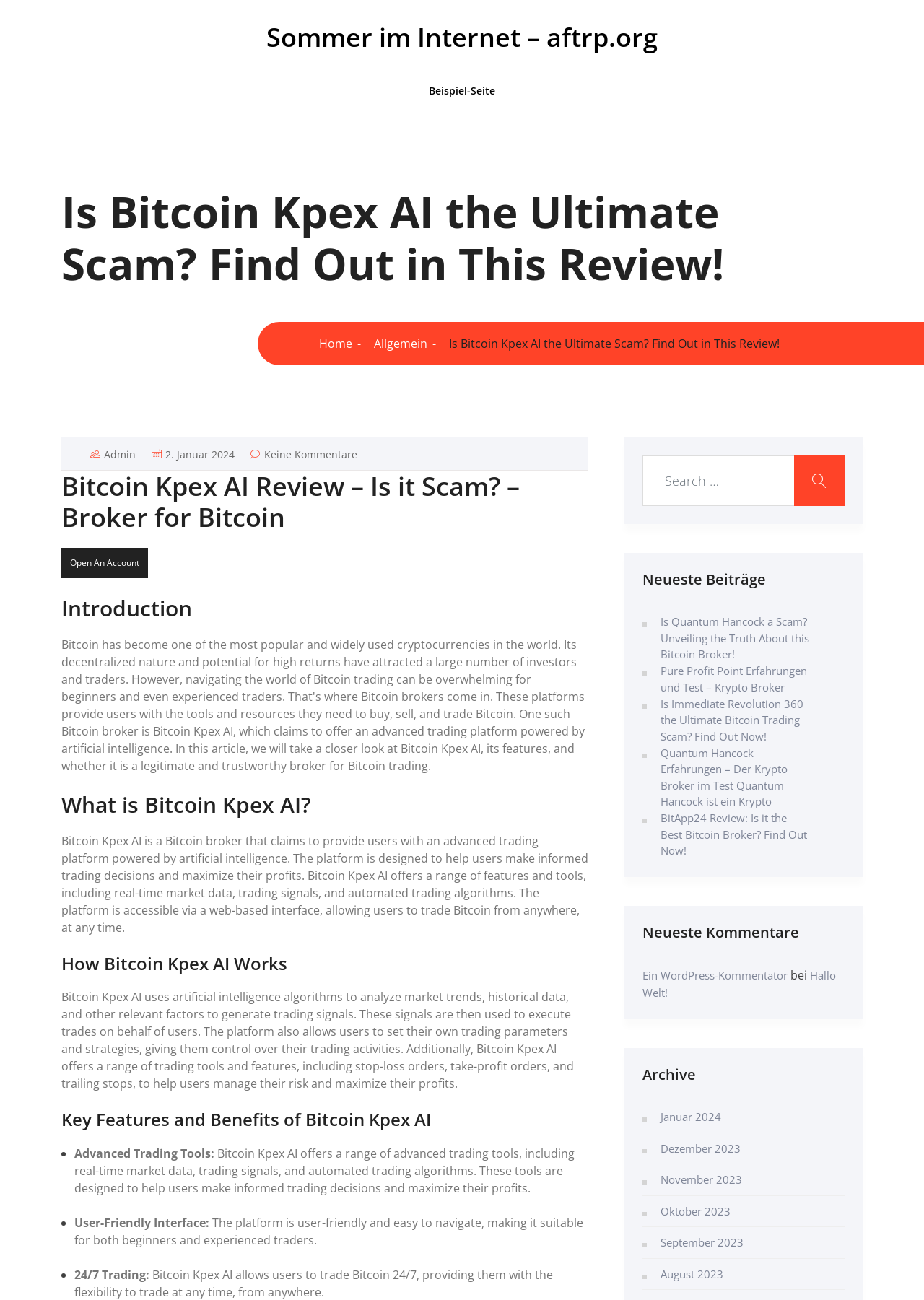Can you find the bounding box coordinates of the area I should click to execute the following instruction: "Call the phone number (787) 363-1161"?

None